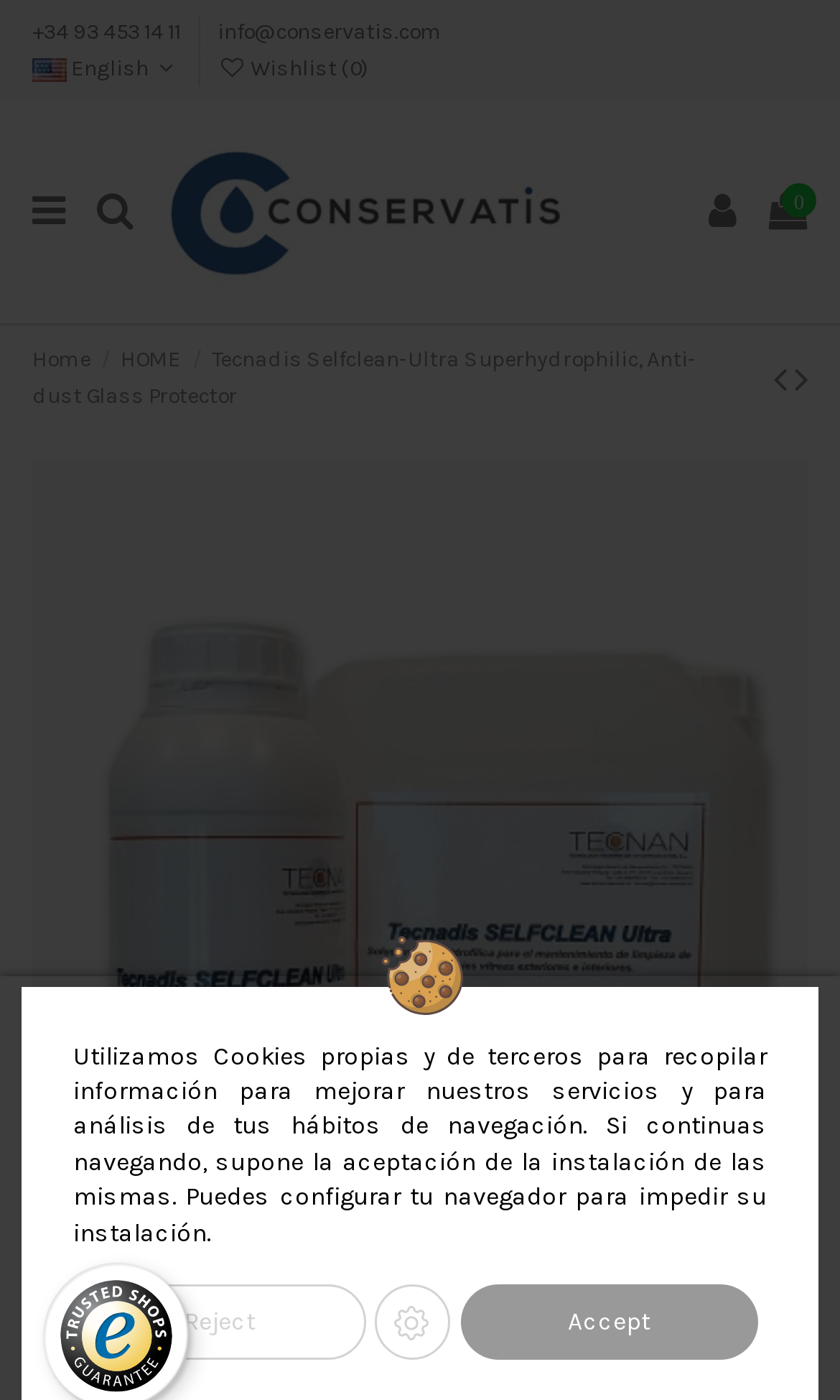Offer a thorough description of the webpage.

This webpage is about the Tecnadis Selfclean-Ultra glass protector, which is a product that keeps glass surfaces clean for longer with its superhydrophilic and anti-dust properties, offering a durability of 3 years.

At the top of the page, there is a header section that contains several elements. On the left side, there are two links for phone number and email address, followed by an English language selection icon and its corresponding text. Next to it, there is a wishlist link with a count of 0. On the right side of the header, there is a Conservatis logo, which is also a link, and another link with no text.

Below the header, there are several links for navigation, including "Home" and "HOME", which are likely duplicates. The main product title, "Tecnadis Selfclean-Ultra Superhydrophilic, Anti-dust Glass Protector", is displayed prominently. There are also links for previous and next products.

At the bottom of the page, there is a cookie policy notification with two buttons, "Accept" and "Reject". There is also a small image and an empty image icon. Additionally, there is a trustmark image located at the bottom left corner of the page.

Overall, the webpage is focused on showcasing the Tecnadis Selfclean-Ultra product and providing navigation links to other related pages.